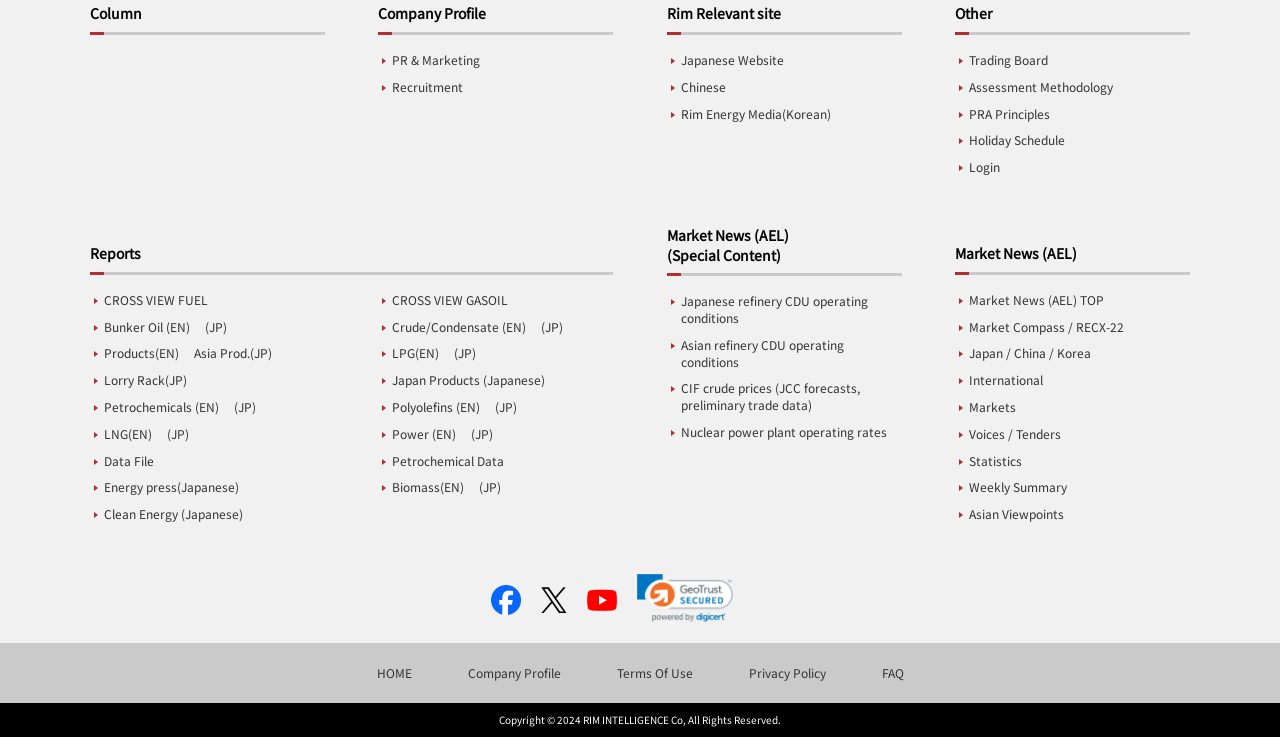From the webpage screenshot, predict the bounding box coordinates (top-left x, top-left y, bottom-right x, bottom-right y) for the UI element described here: CROSS VIEW FUEL

[0.07, 0.389, 0.166, 0.425]